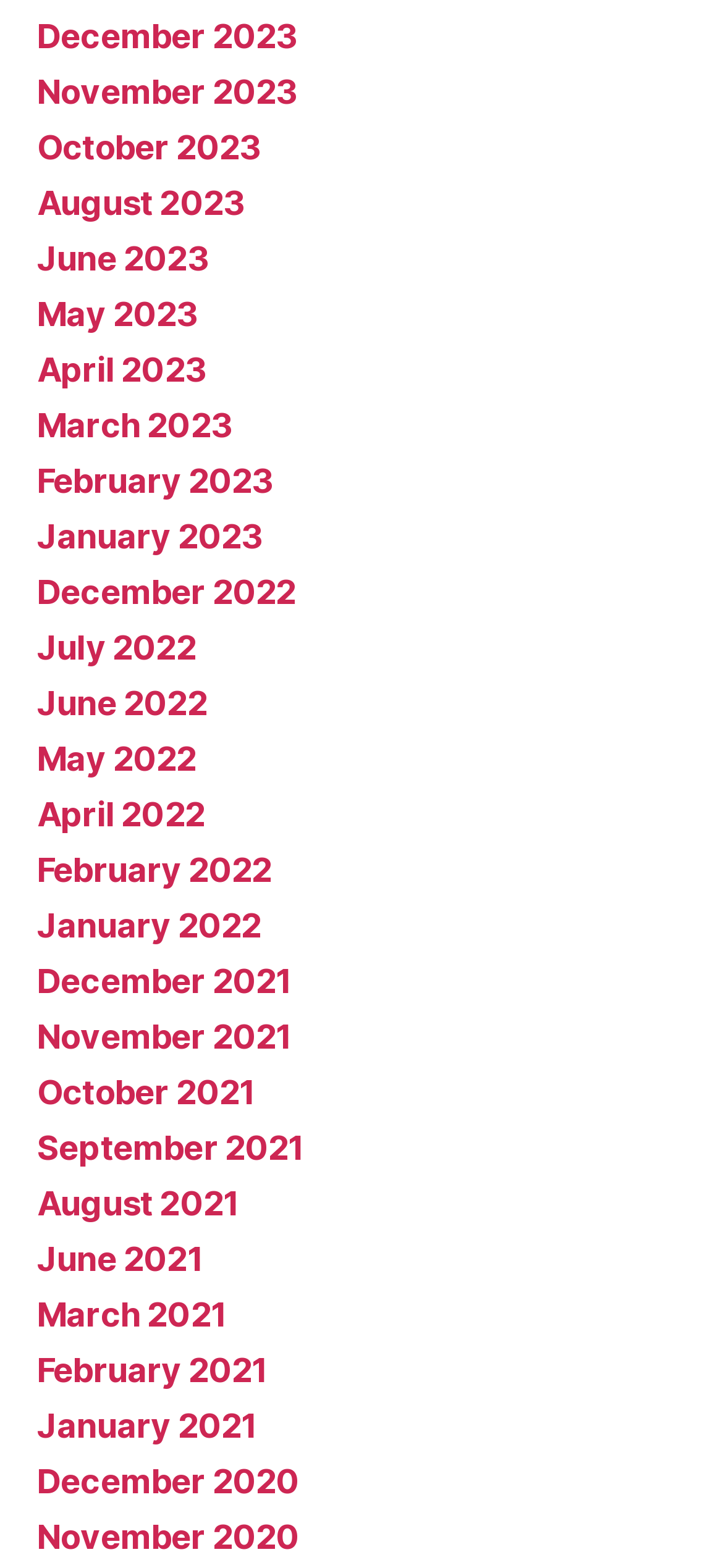How many months are listed in 2023?
Use the information from the screenshot to give a comprehensive response to the question.

I counted the number of links with '2023' in their text and found that there are 12 months listed in 2023, ranging from January 2023 to December 2023.